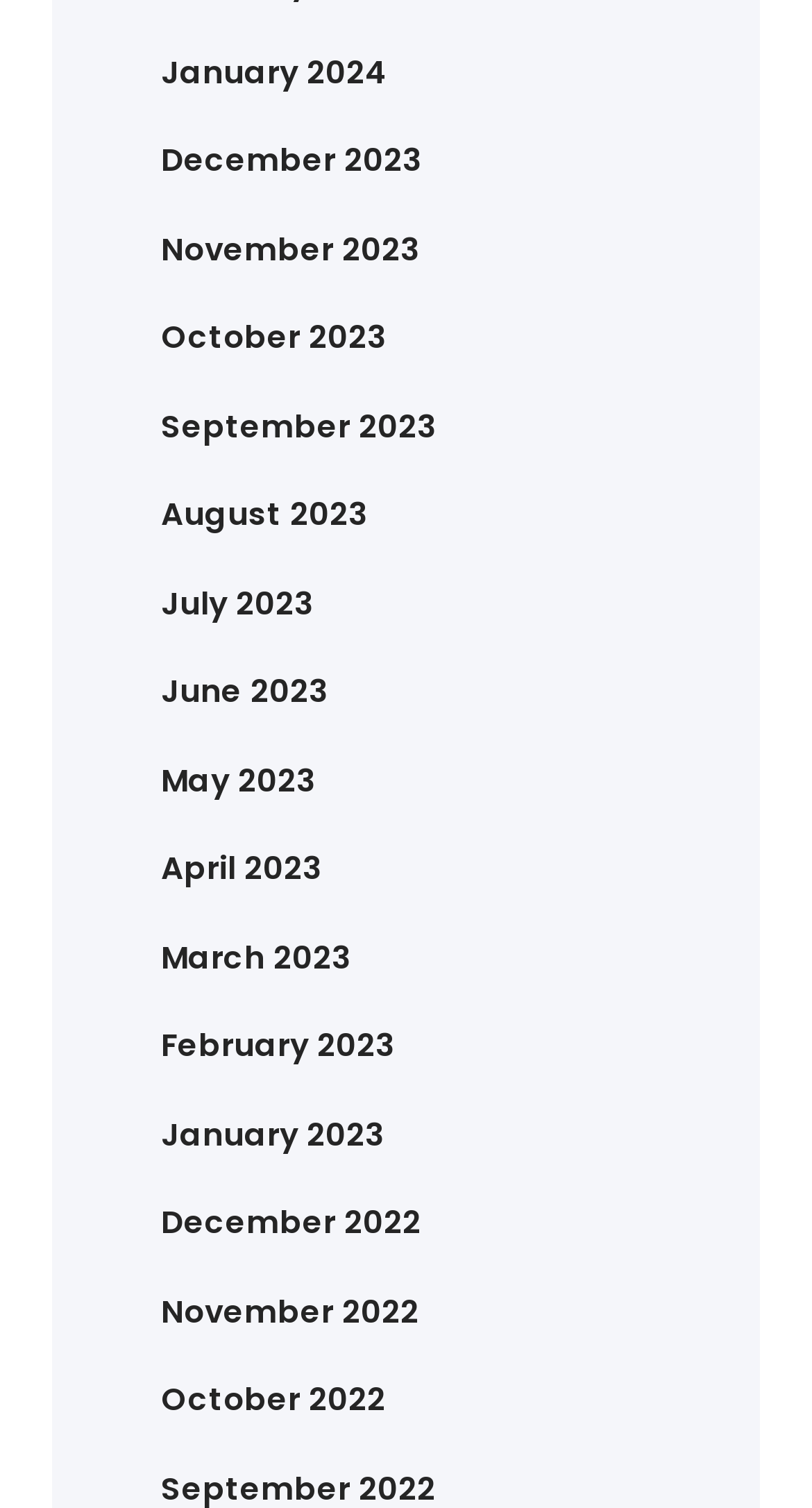Please answer the following question using a single word or phrase: 
What is the earliest month listed?

December 2023